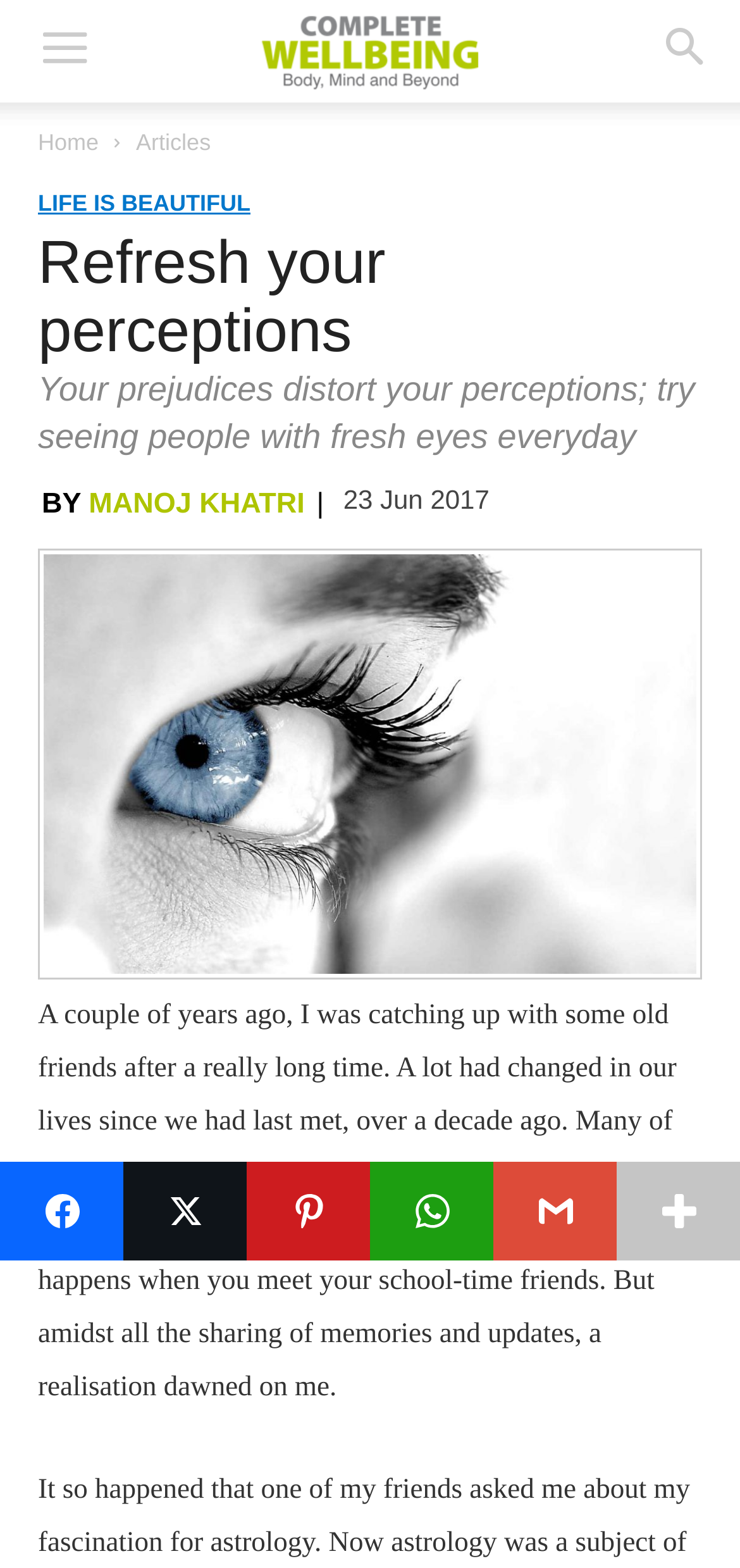Please locate the bounding box coordinates of the element that needs to be clicked to achieve the following instruction: "Read the article 'LIFE IS BEAUTIFUL'". The coordinates should be four float numbers between 0 and 1, i.e., [left, top, right, bottom].

[0.051, 0.119, 0.941, 0.142]